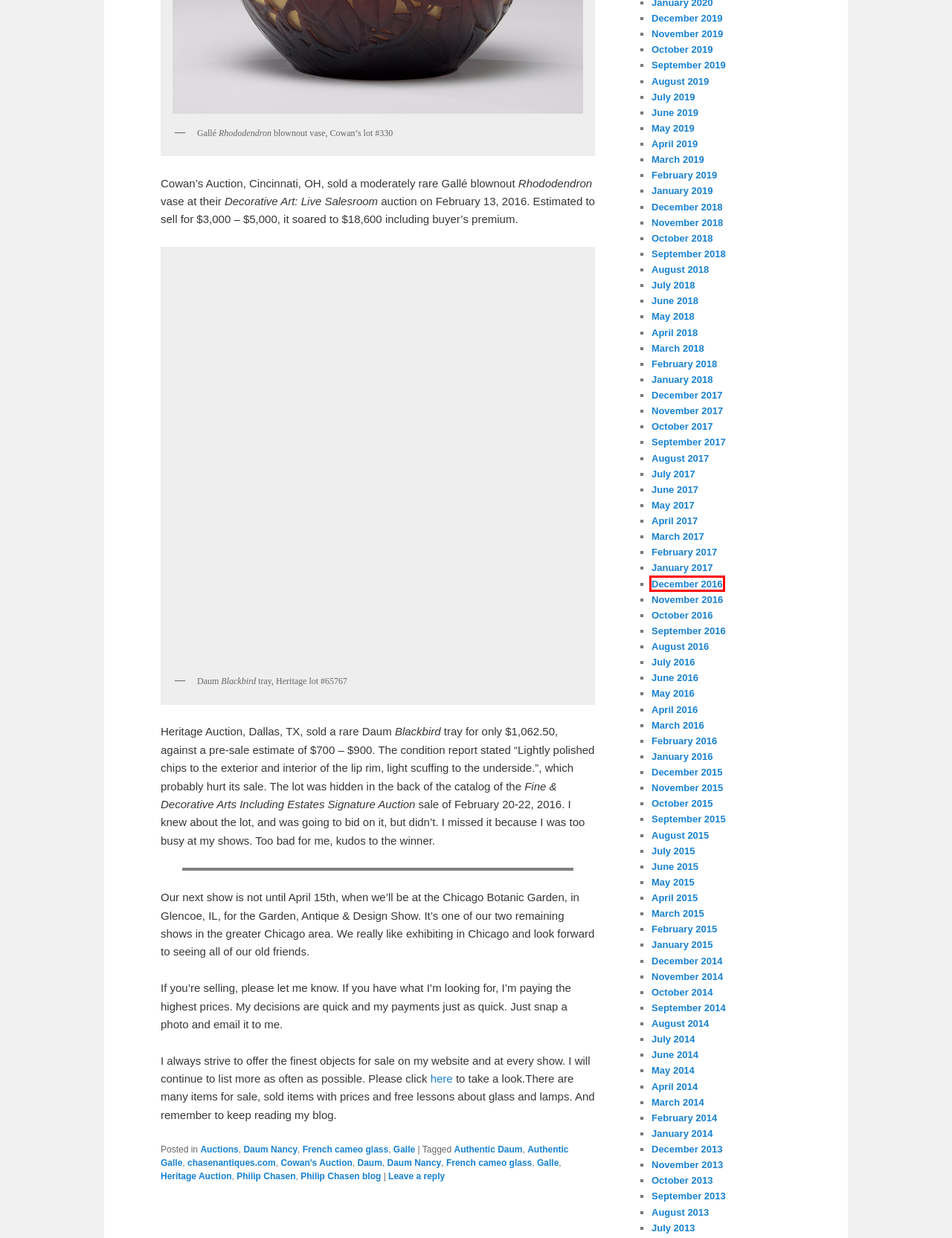Examine the screenshot of the webpage, noting the red bounding box around a UI element. Pick the webpage description that best matches the new page after the element in the red bounding box is clicked. Here are the candidates:
A. December | 2013 | Philip Chasen Antiques
B. November | 2016 | Philip Chasen Antiques
C. December | 2016 | Philip Chasen Antiques
D. July | 2014 | Philip Chasen Antiques
E. July | 2018 | Philip Chasen Antiques
F. April | 2017 | Philip Chasen Antiques
G. August | 2014 | Philip Chasen Antiques
H. January | 2017 | Philip Chasen Antiques

C